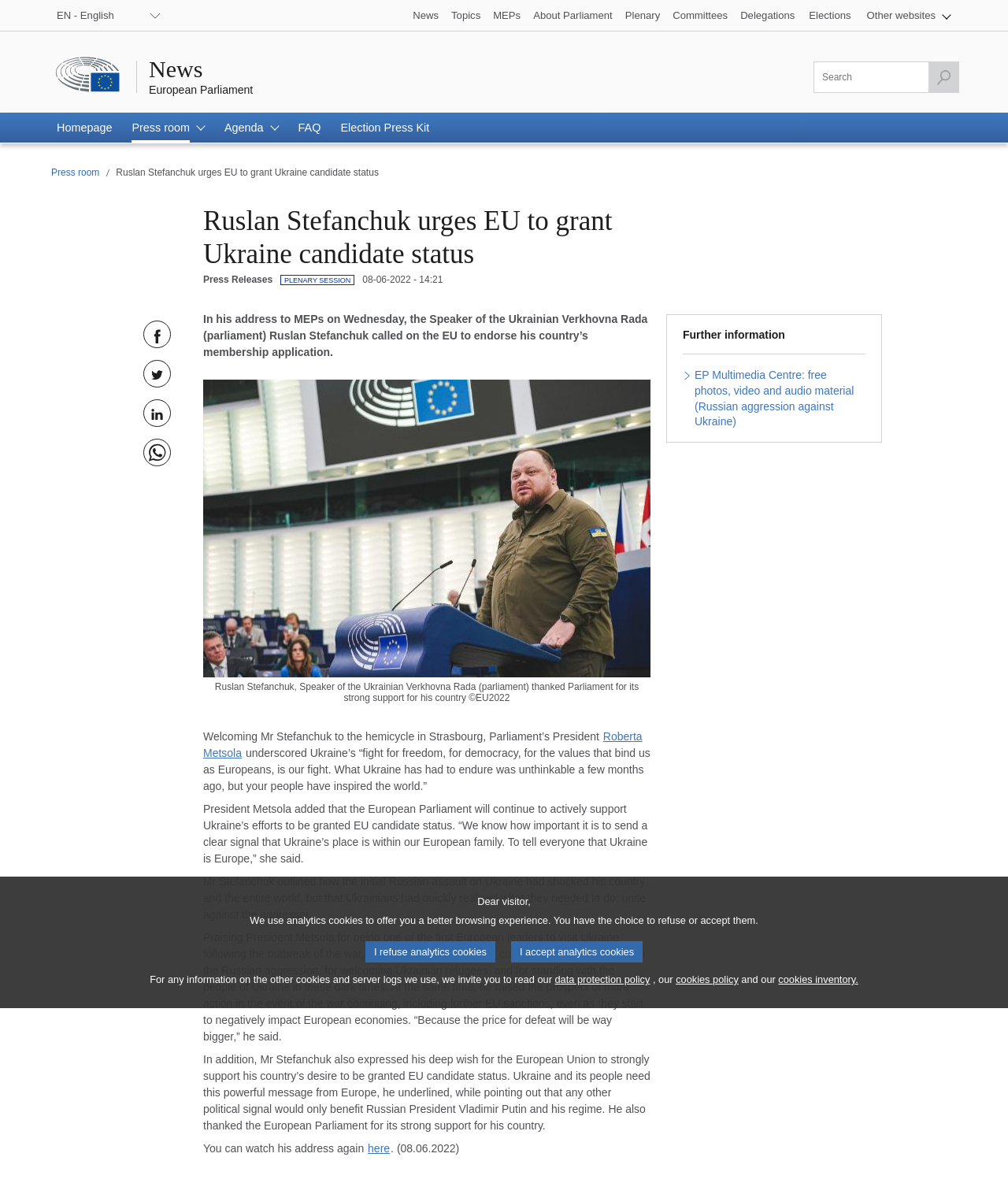Identify the bounding box coordinates of the specific part of the webpage to click to complete this instruction: "Watch the address again".

[0.364, 0.965, 0.388, 0.976]